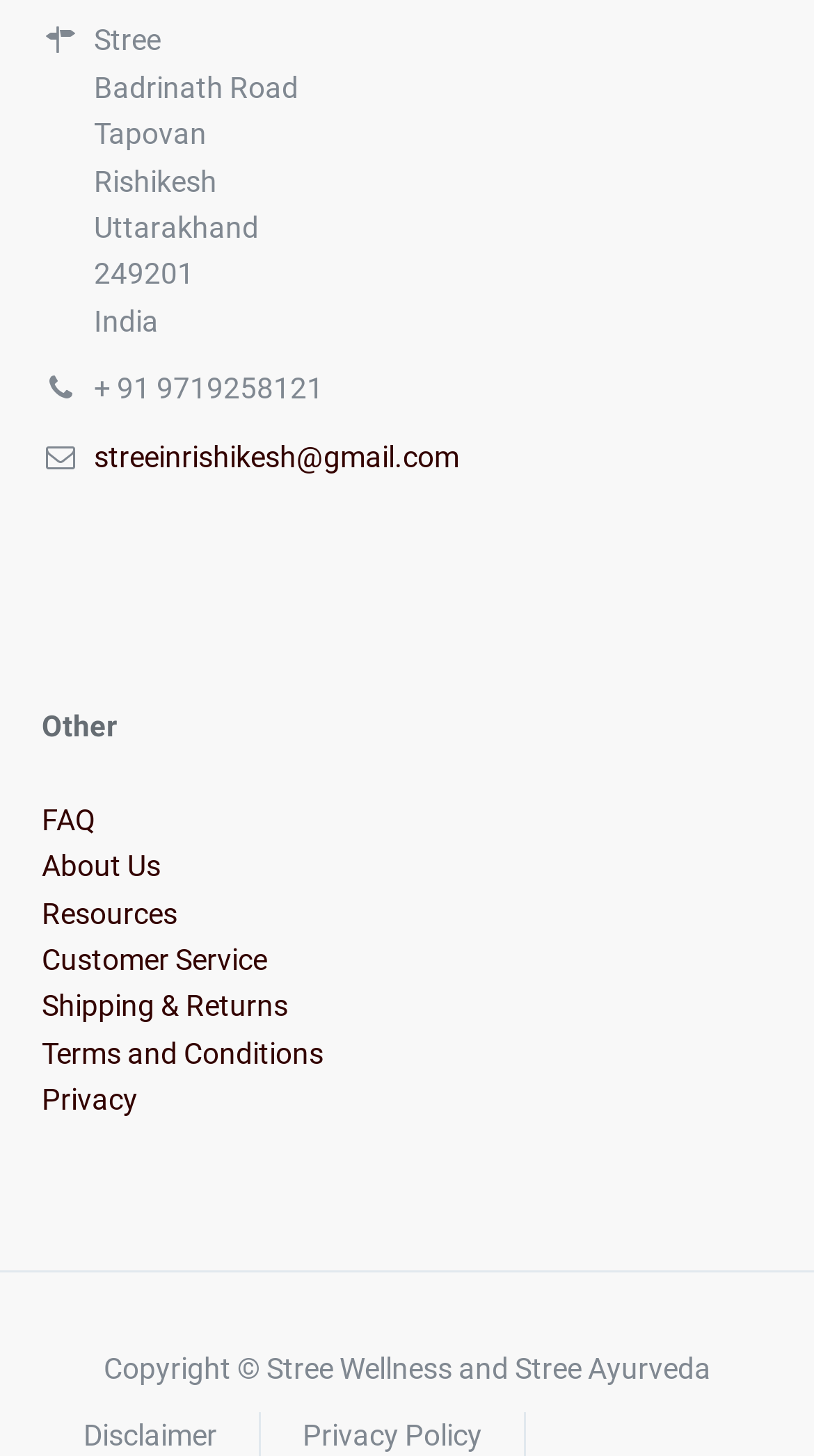Using the information from the screenshot, answer the following question thoroughly:
What are the categories listed under 'Other'?

I found the categories by looking at the link elements that are located below the heading 'Other', which provide a list of categories.